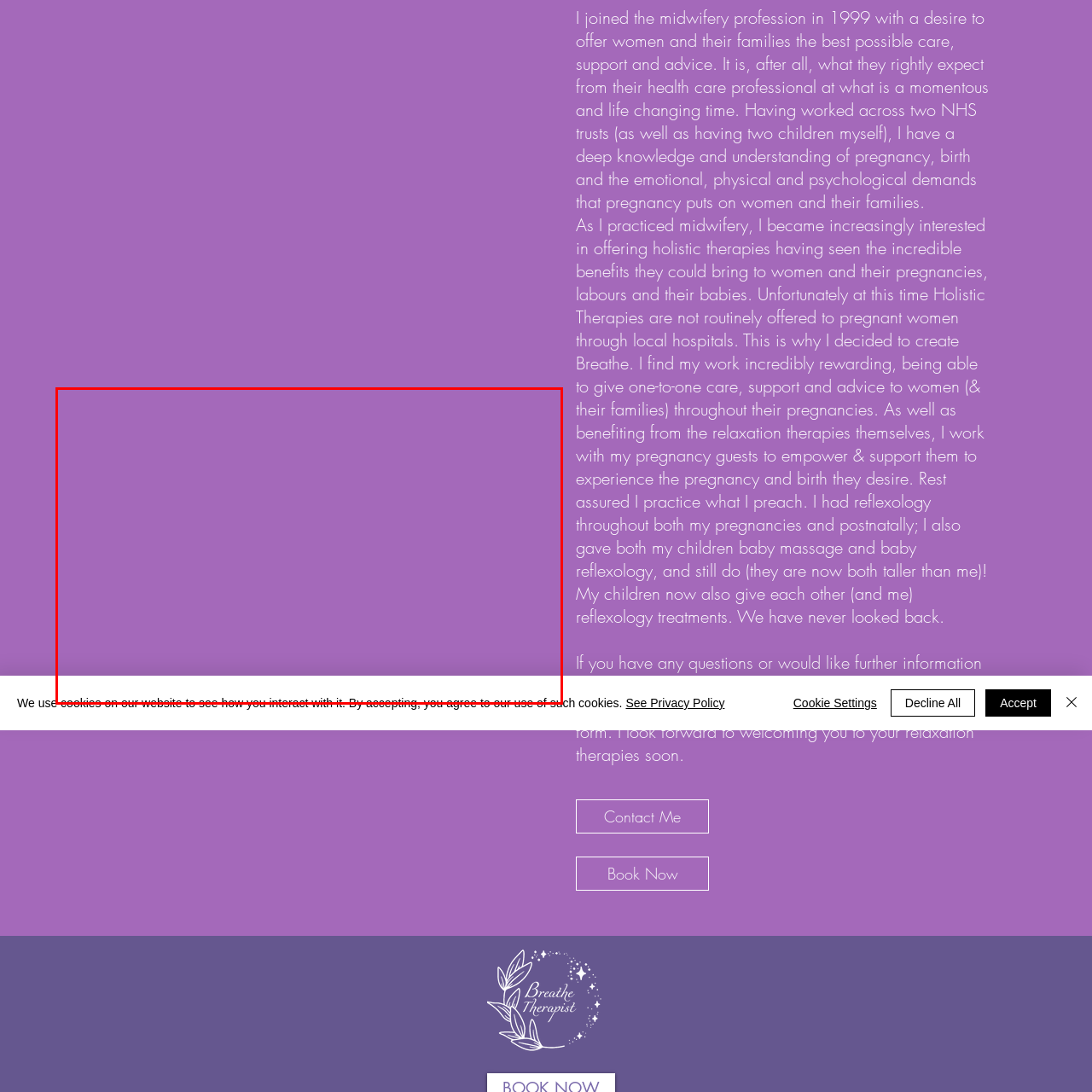Describe in detail what you see in the image highlighted by the red border.

The image features a soothing purple background, embodying a calming and nurturing atmosphere. This color choice is often associated with relaxation and wellness, aligning with the services provided by Breathe Therapies. The website context suggests a focus on holistic treatments for women during pregnancy and beyond, highlighting the importance of emotional and psychological well-being during significant life transitions. The imagery complements the overarching theme of providing compassionate, one-on-one care and support. This setting invites visitors to learn more about beneficial practices like reflexology and encourages a sense of tranquility and support for expecting families.